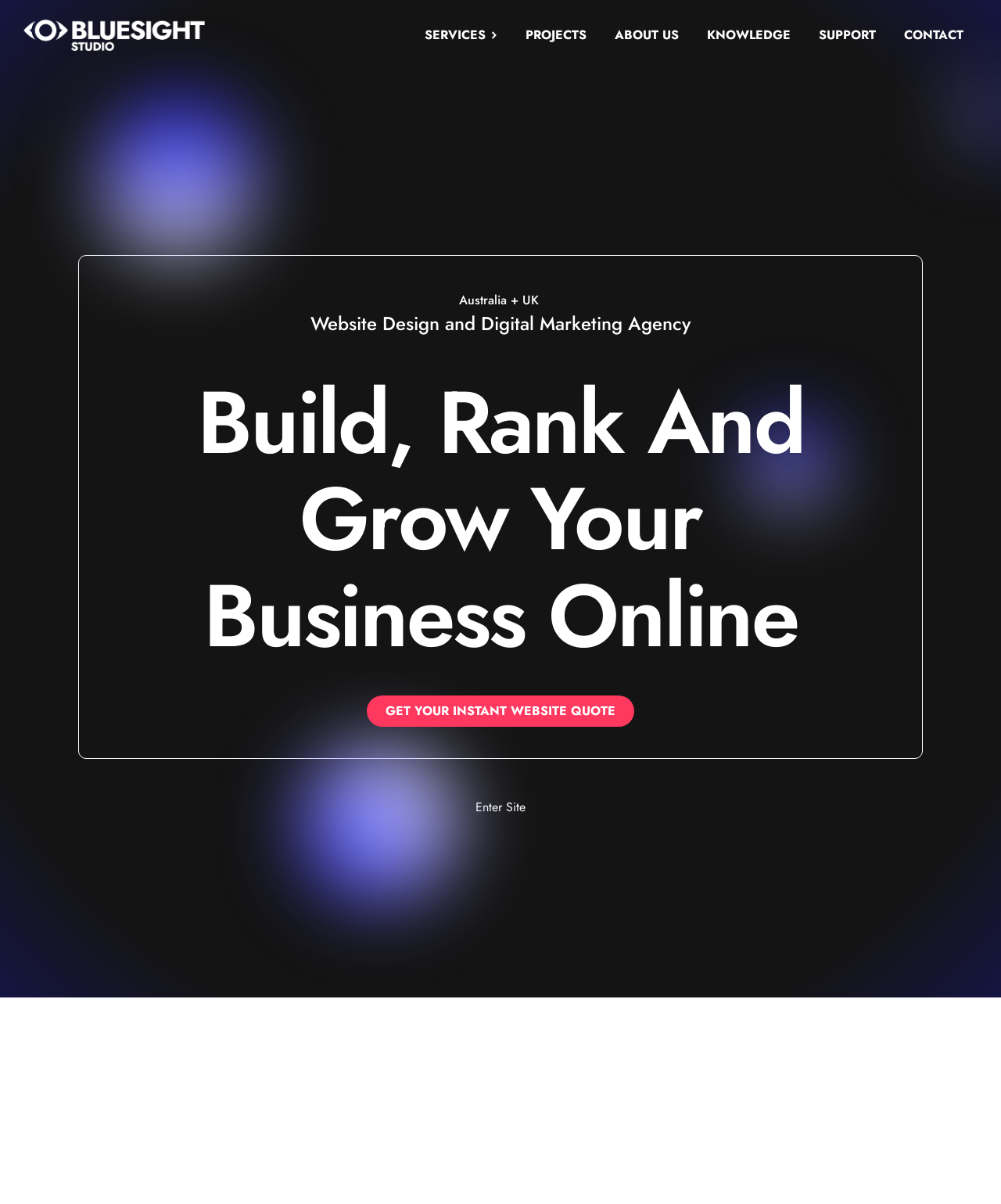Use a single word or phrase to answer the question: What is the purpose of Bluesight Studio?

To help businesses stand out